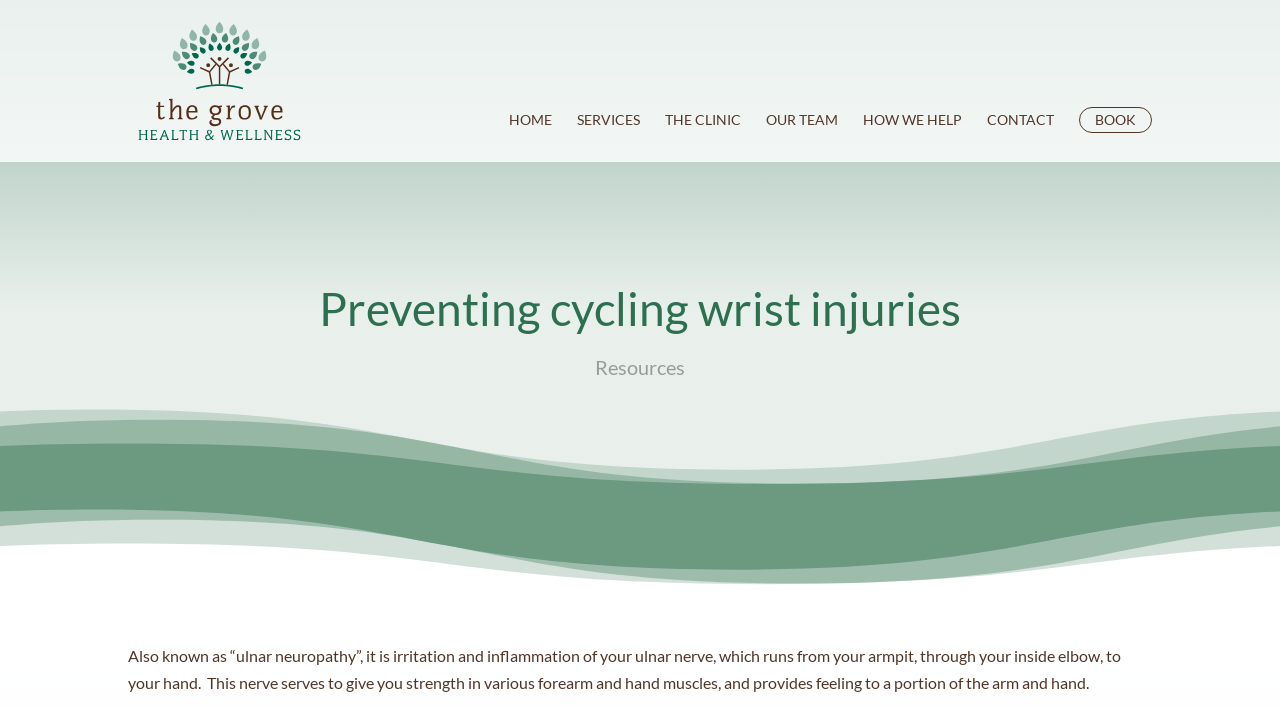From the image, can you give a detailed response to the question below:
What is the condition also known as 'ulnar neuropathy'?

The webpage explains that 'ulnar neuropathy' is another term for the irritation and inflammation of the ulnar nerve, which runs from the armpit to the hand.